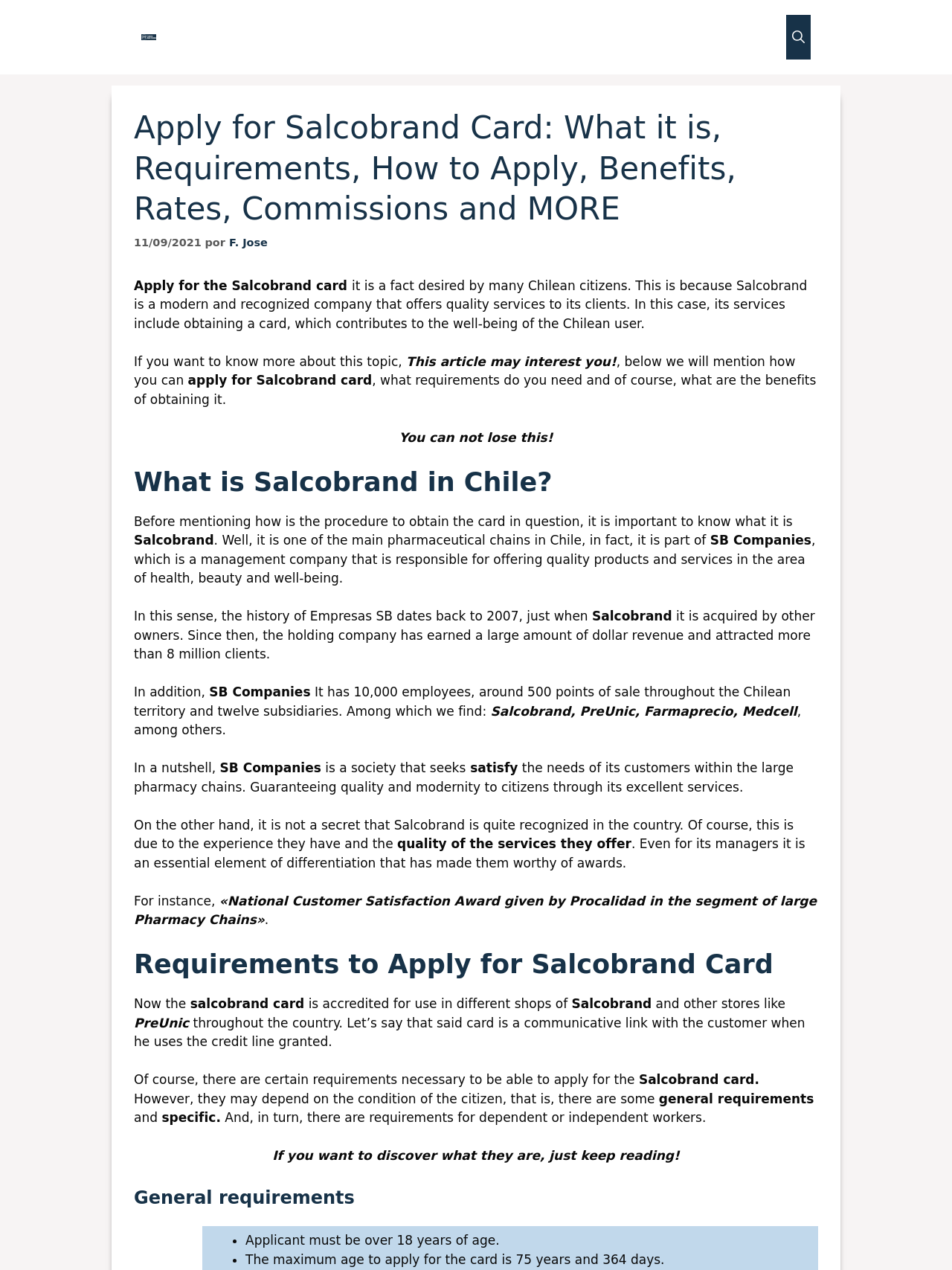Give a complete and precise description of the webpage's appearance.

The webpage is about applying for a Salcobrand card, a credit card offered by a Chilean pharmaceutical chain. At the top, there is a banner with the website's logo, "Formsandtaxes.com", and a navigation menu on the right side. Below the banner, there is a heading that reads "Apply for Salcobrand Card: What it is, Requirements, How to Apply, Benefits, Rates, Commissions and MORE".

The main content of the webpage is divided into sections, each with a heading. The first section introduces the Salcobrand card, explaining that it is a desired credit card among Chilean citizens due to the company's reputation for quality services. The text also mentions that the card contributes to the well-being of its users.

The next section, "What is Salcobrand in Chile?", provides information about the company's history, its management company, SB Companies, and its subsidiaries. The text explains that Salcobrand is one of the main pharmaceutical chains in Chile, offering quality products and services in the area of health, beauty, and well-being.

The following sections discuss the requirements to apply for the Salcobrand card, including general requirements and specific requirements for dependent or independent workers. The webpage also mentions that the card can be used in different shops of Salcobrand and other stores like PreUnic throughout the country.

Throughout the webpage, there are several paragraphs of text, with headings and subheadings that organize the content. There are no images on the page, except for the website's logo in the banner at the top. The overall layout is clean and easy to read, with a clear hierarchy of headings and text.